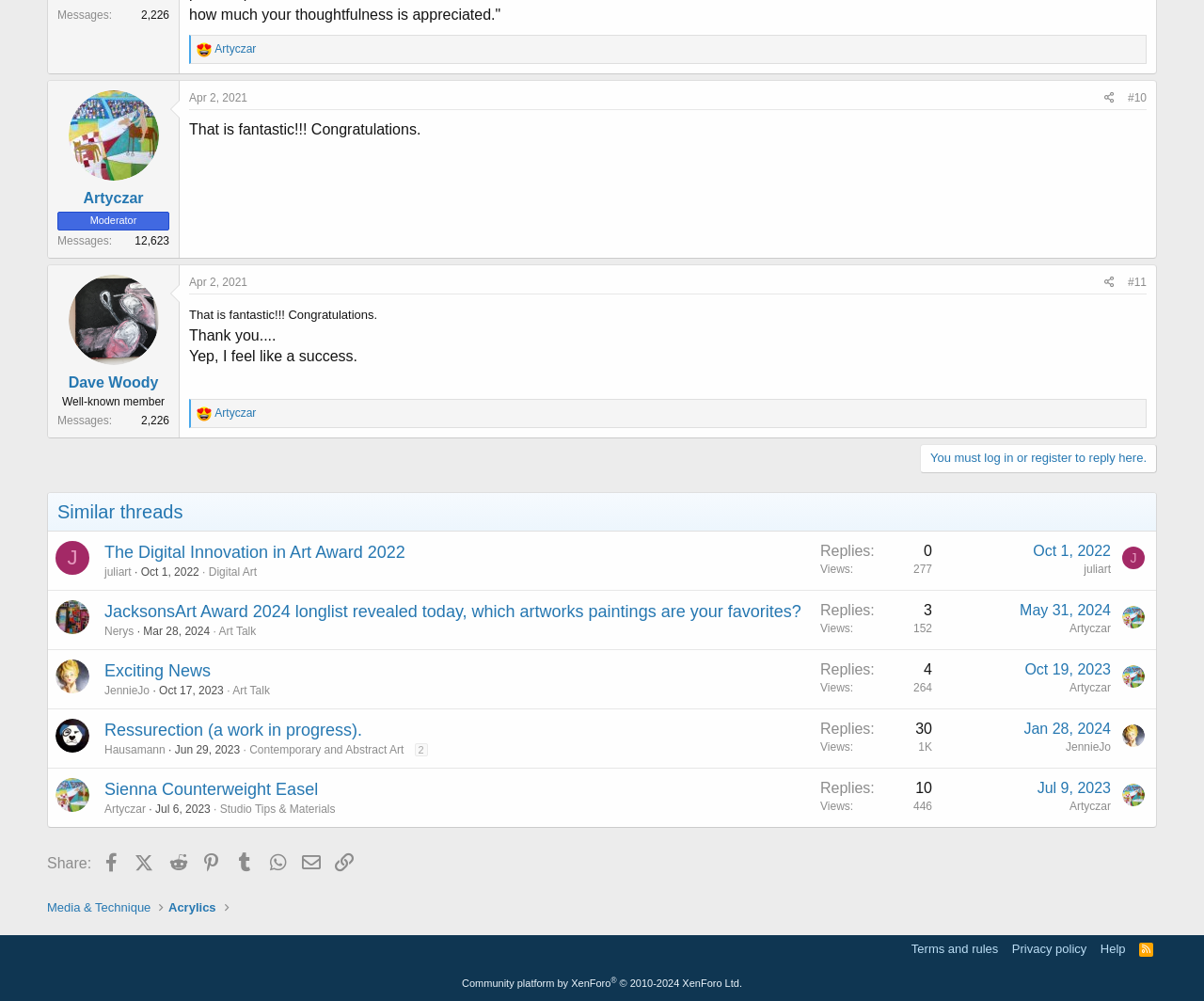Provide the bounding box coordinates of the HTML element described by the text: "Studio Tips & Materials". The coordinates should be in the format [left, top, right, bottom] with values between 0 and 1.

[0.183, 0.801, 0.279, 0.815]